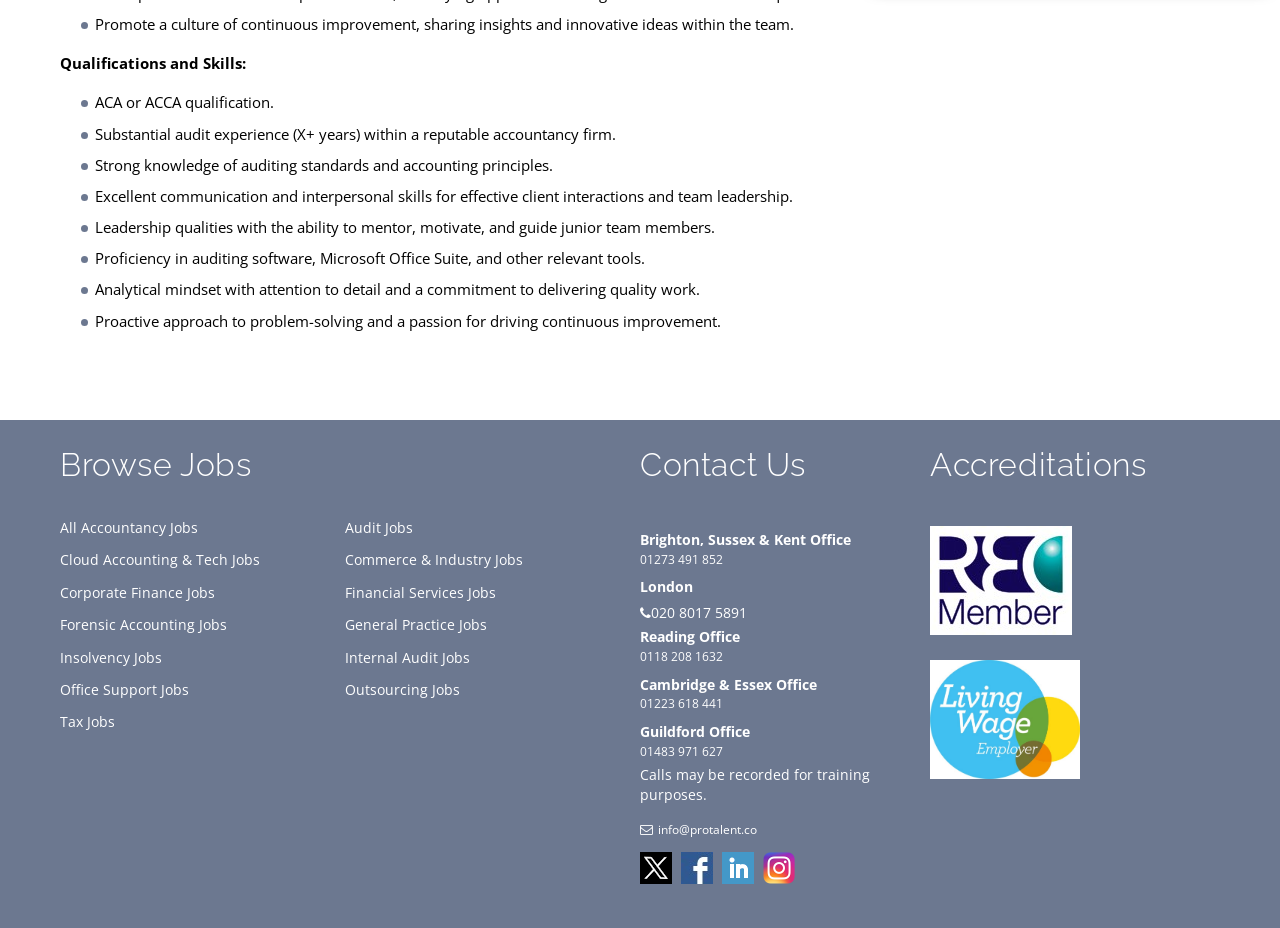Determine the bounding box coordinates for the area that needs to be clicked to fulfill this task: "Email info@protalent.co". The coordinates must be given as four float numbers between 0 and 1, i.e., [left, top, right, bottom].

[0.514, 0.885, 0.591, 0.901]